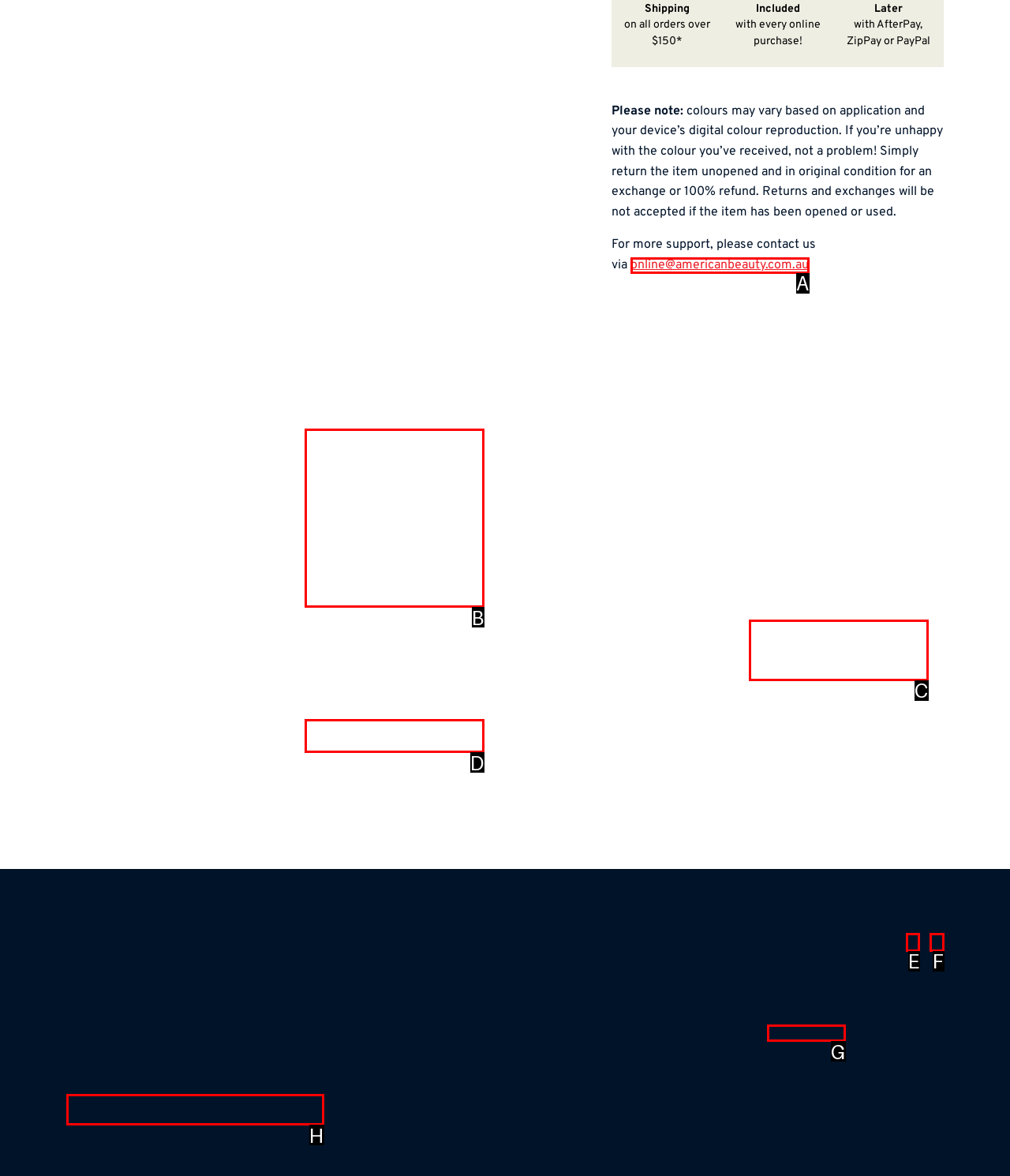Tell me which element should be clicked to achieve the following objective: Add 'Chrome Pigment Powder Set for Nail Art (6pcs) - Set #2' to cart
Reply with the letter of the correct option from the displayed choices.

D